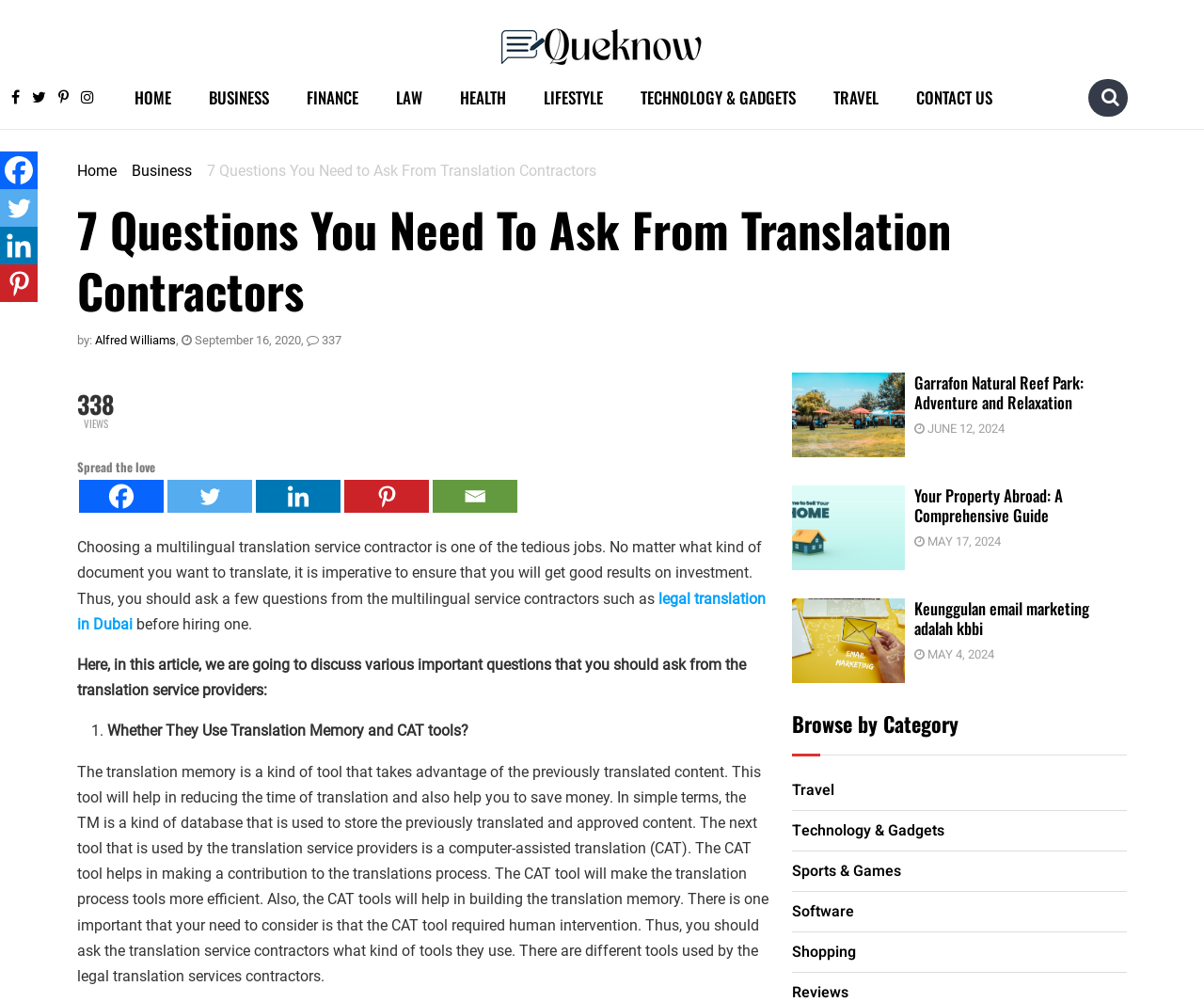Please specify the bounding box coordinates of the clickable section necessary to execute the following command: "Click on the HOME link".

[0.096, 0.073, 0.158, 0.121]